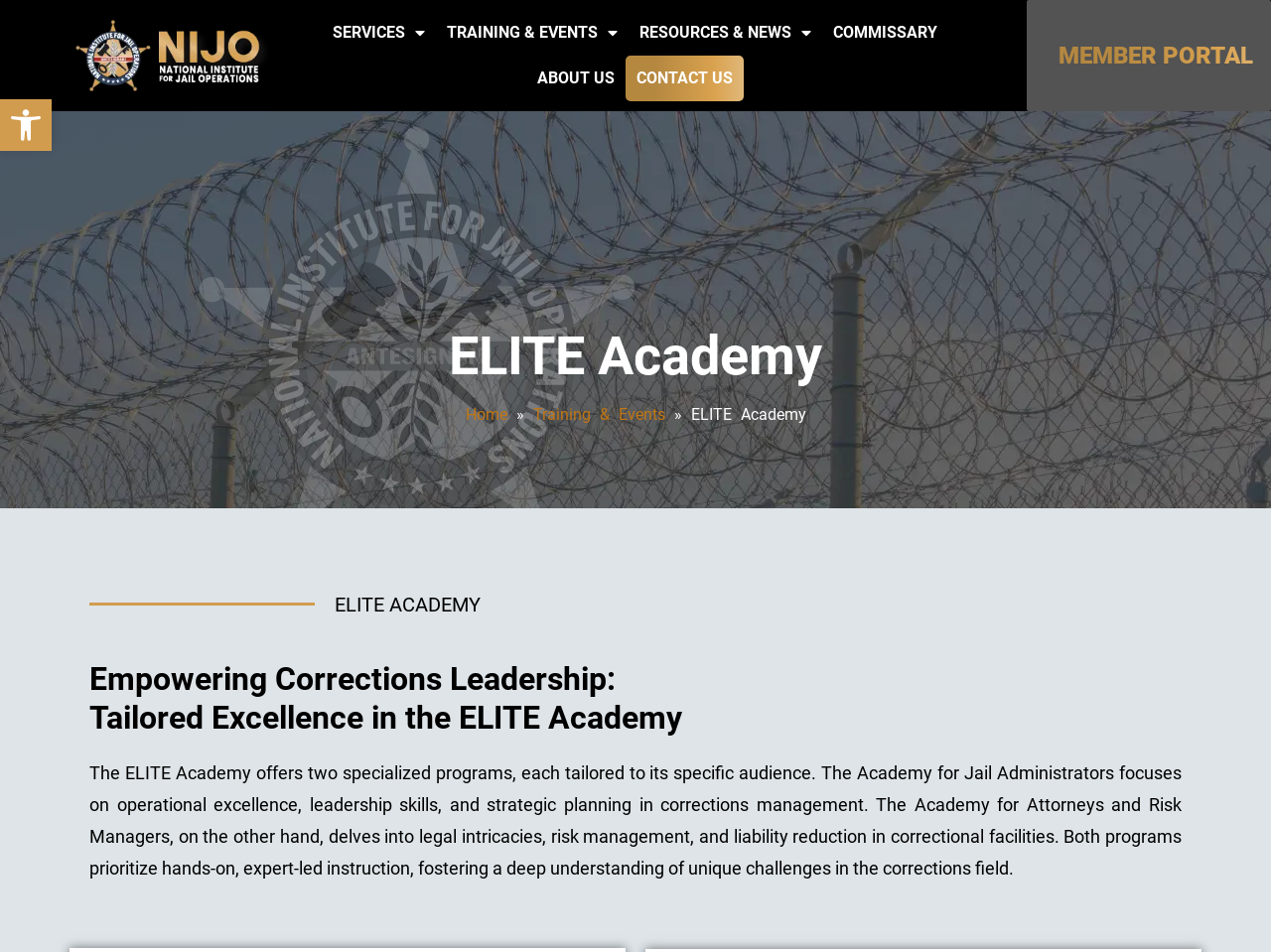What is the focus of the Academy for Jail Administrators?
Give a one-word or short-phrase answer derived from the screenshot.

Operational excellence, leadership skills, and strategic planning